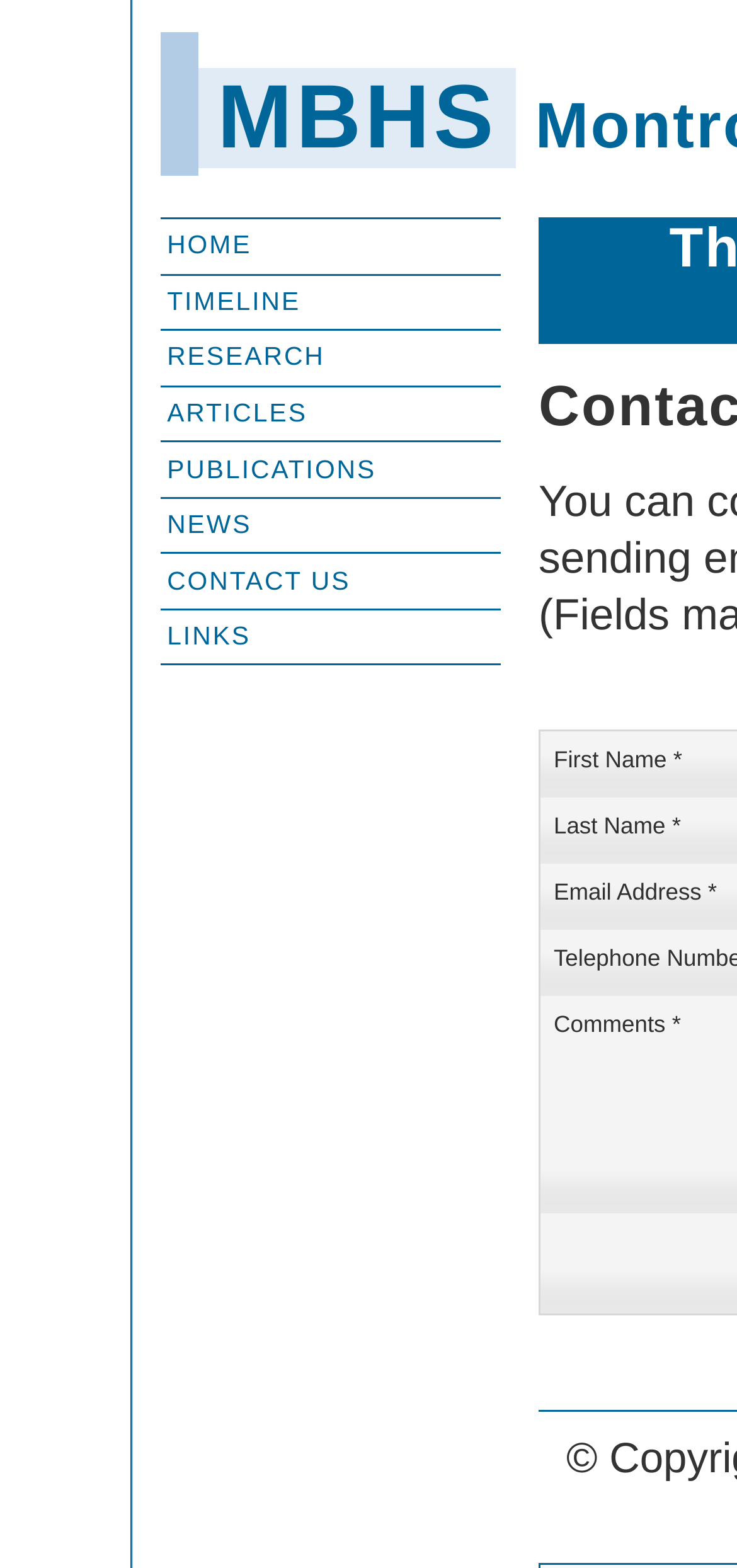Can you provide the bounding box coordinates for the element that should be clicked to implement the instruction: "contact us"?

[0.227, 0.357, 0.671, 0.384]